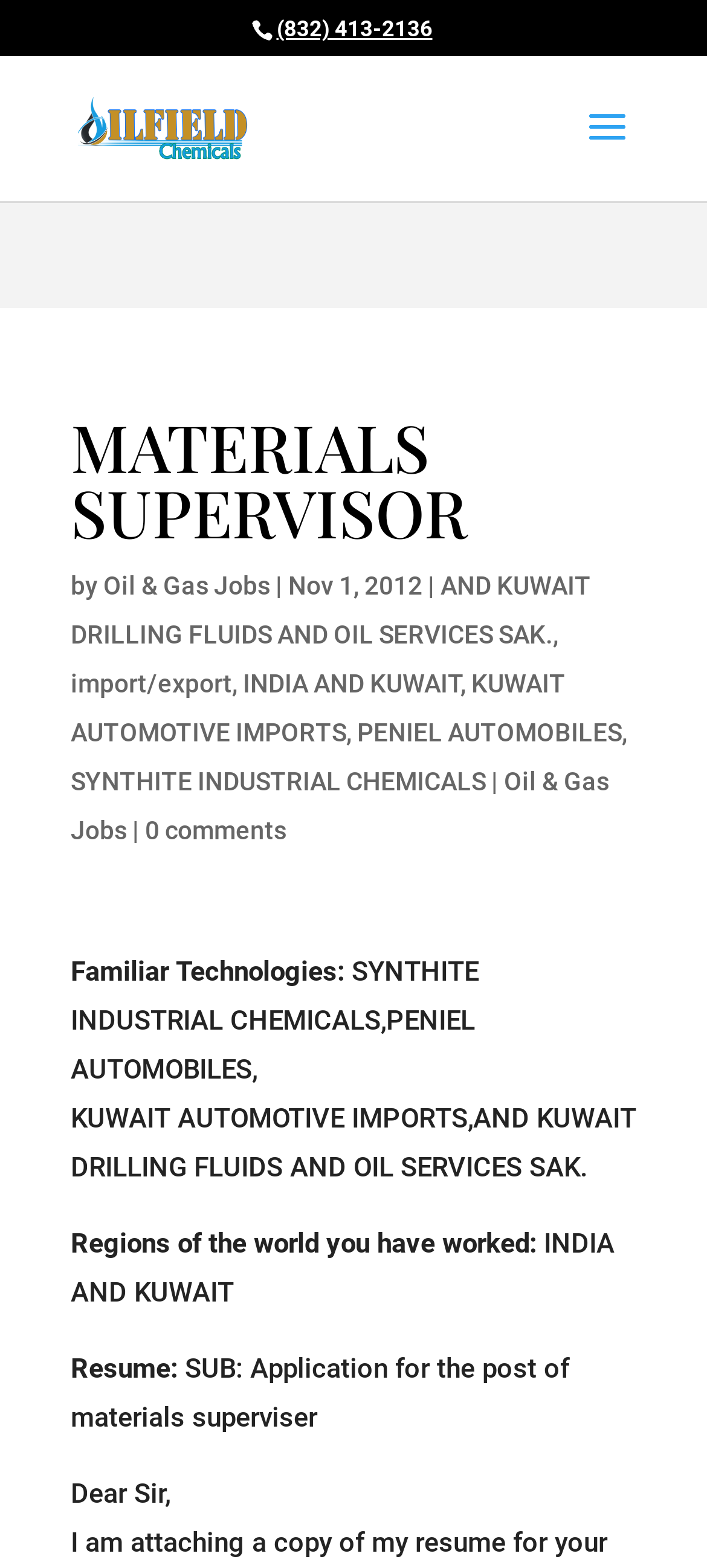Bounding box coordinates must be specified in the format (top-left x, top-left y, bottom-right x, bottom-right y). All values should be floating point numbers between 0 and 1. What are the bounding box coordinates of the UI element described as: SYNTHITE INDUSTRIAL CHEMICALS

[0.1, 0.489, 0.687, 0.508]